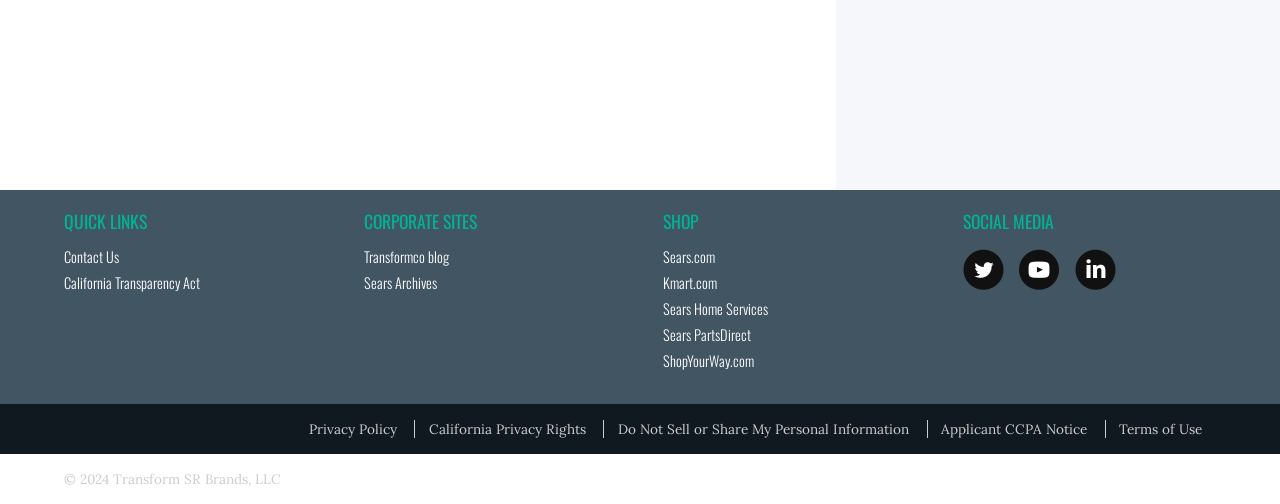Find the bounding box coordinates of the clickable area required to complete the following action: "Click on Contact Us".

[0.05, 0.487, 0.093, 0.529]